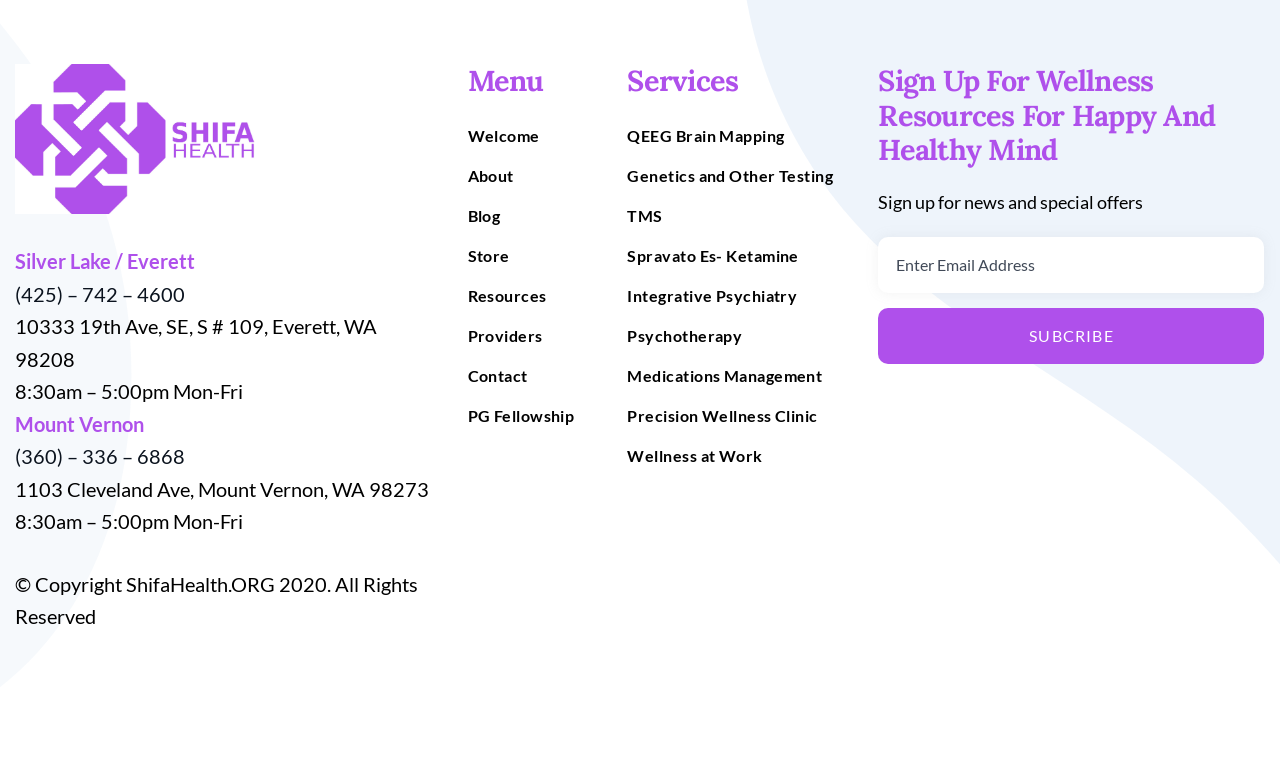Please give the bounding box coordinates of the area that should be clicked to fulfill the following instruction: "Click the quotation request link". The coordinates should be in the format of four float numbers from 0 to 1, i.e., [left, top, right, bottom].

None